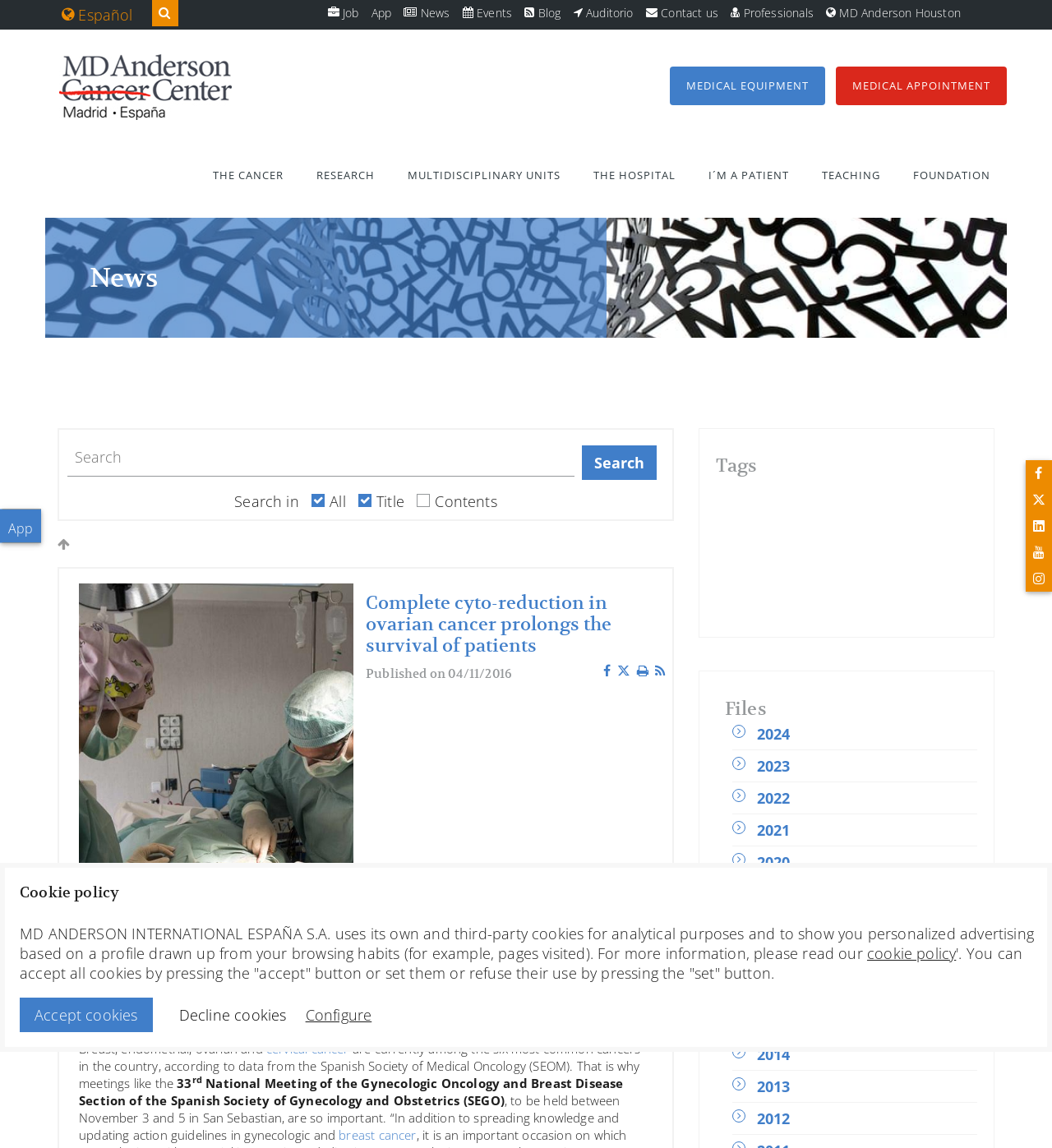How many years are listed in the 'Files' section?
Answer briefly with a single word or phrase based on the image.

6